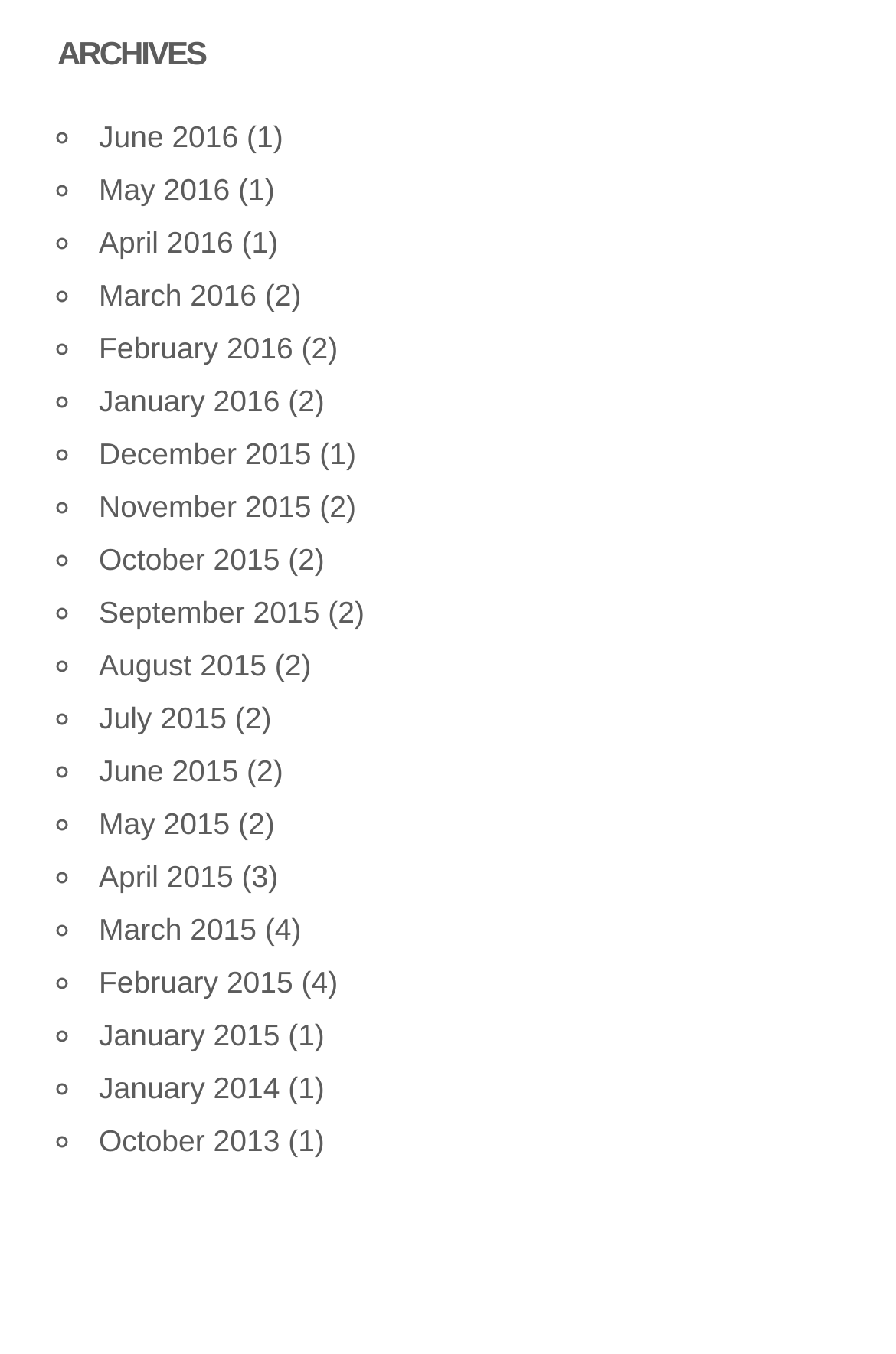Find the bounding box coordinates of the clickable element required to execute the following instruction: "view archives for June 2016". Provide the coordinates as four float numbers between 0 and 1, i.e., [left, top, right, bottom].

[0.11, 0.089, 0.316, 0.114]